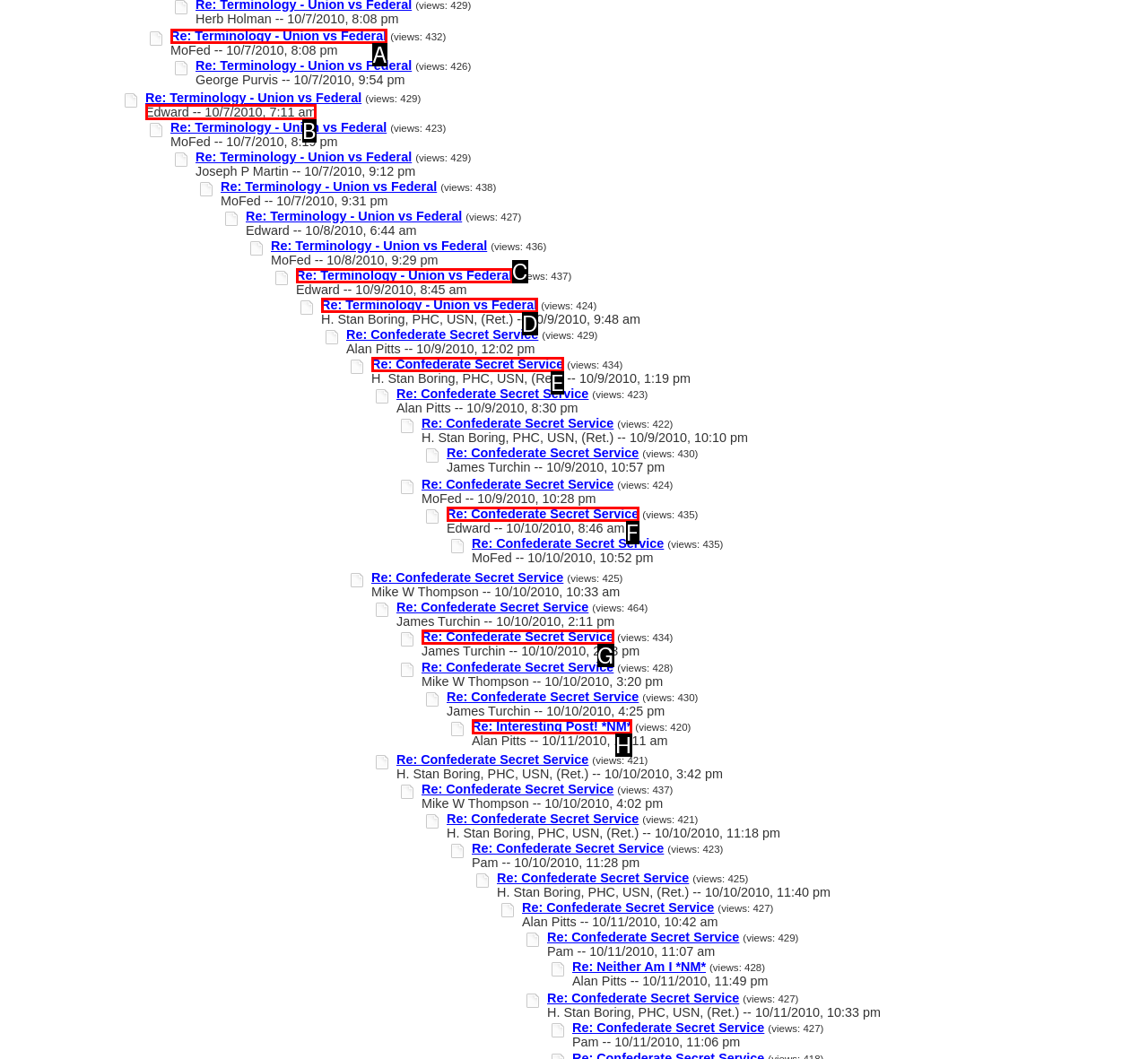Tell me which letter corresponds to the UI element that should be clicked to fulfill this instruction: View the post from Edward on 10/7/2010, 7:11 am
Answer using the letter of the chosen option directly.

B